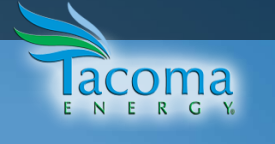Give a detailed account of what is happening in the image.

The image features the logo of Tacoma Energy, prominently displaying the name "Tacoma" in a bold blue font, followed by "ENERGY" in a vibrant green. The logo is enhanced with stylized, flowing graphics that resemble waves in shades of blue and green, symbolizing energy and innovation. The background is gradient, transitioning from a darker to a lighter shade, which adds depth and draws attention to the logo. This design reflects Tacoma Energy’s commitment to energy efficiency and sustainability, catering to builders, homeowners, and energy raters.